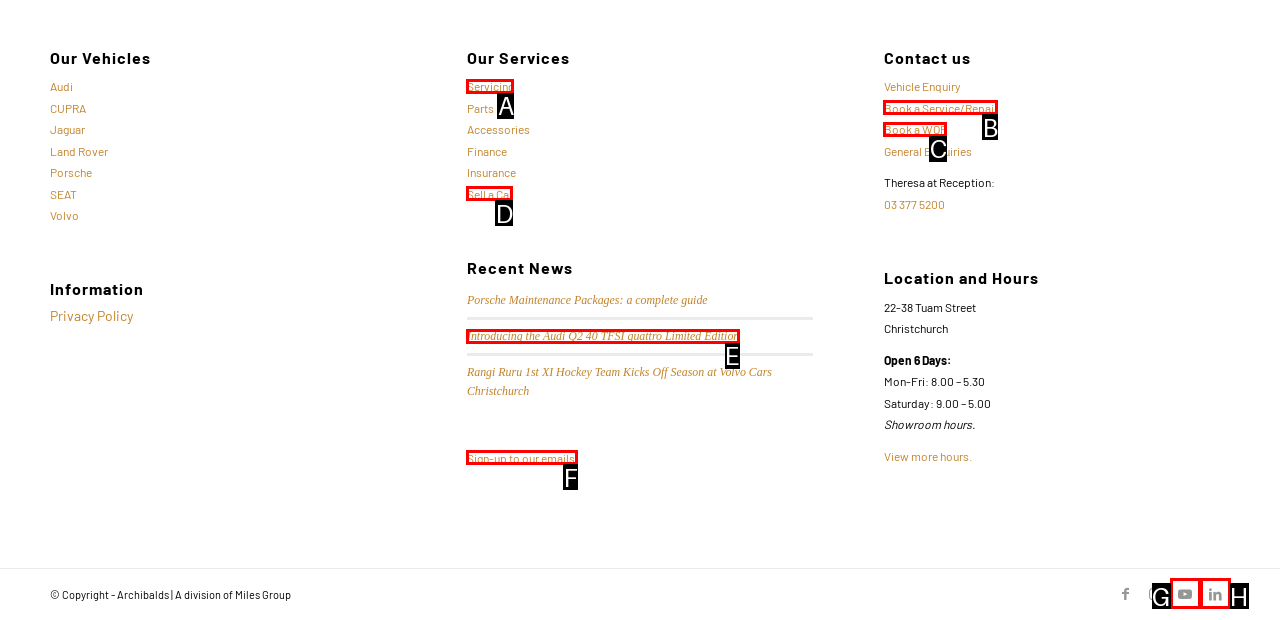Determine which HTML element matches the given description: Sign-up to our emails.. Provide the corresponding option's letter directly.

F